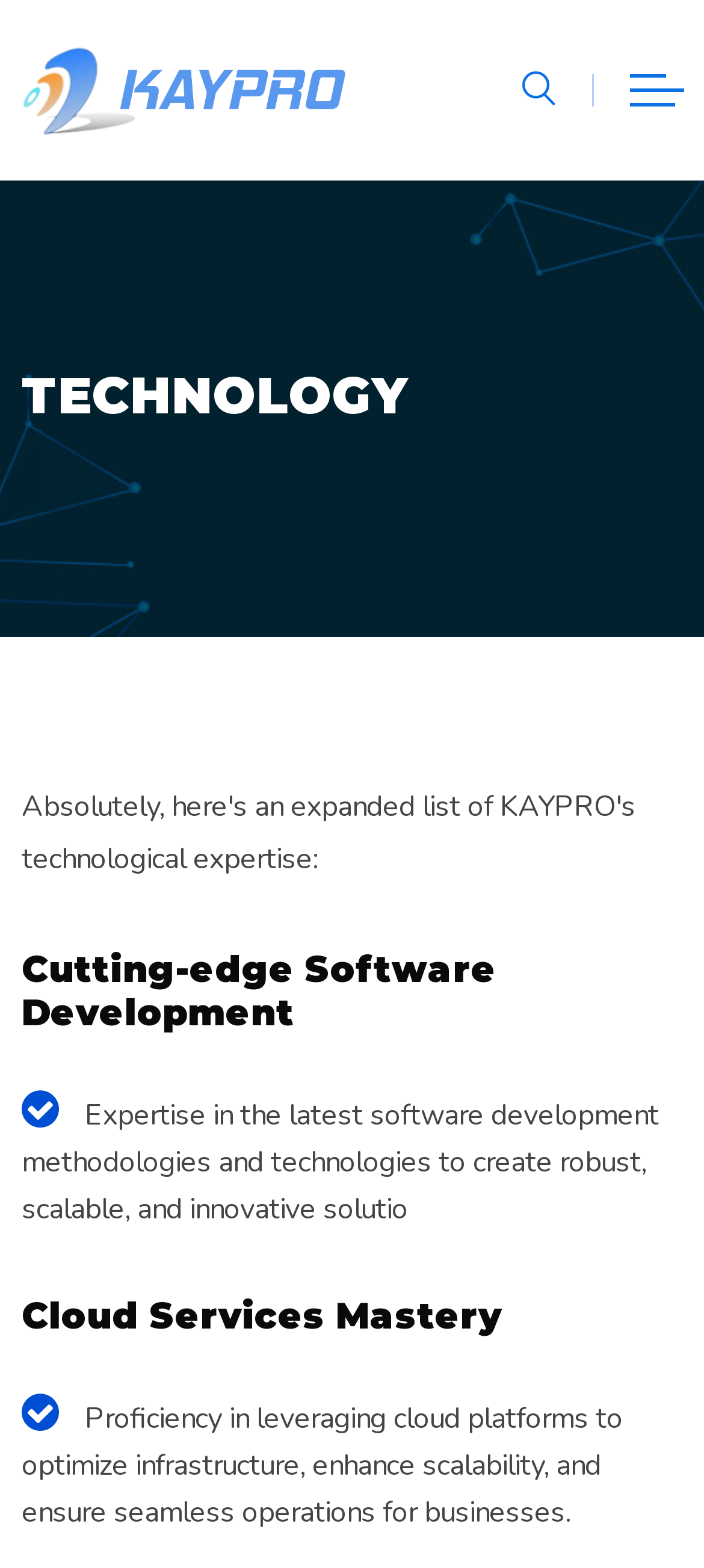Use a single word or phrase to answer the following:
What is the company's focus in software development?

Latest methodologies and technologies